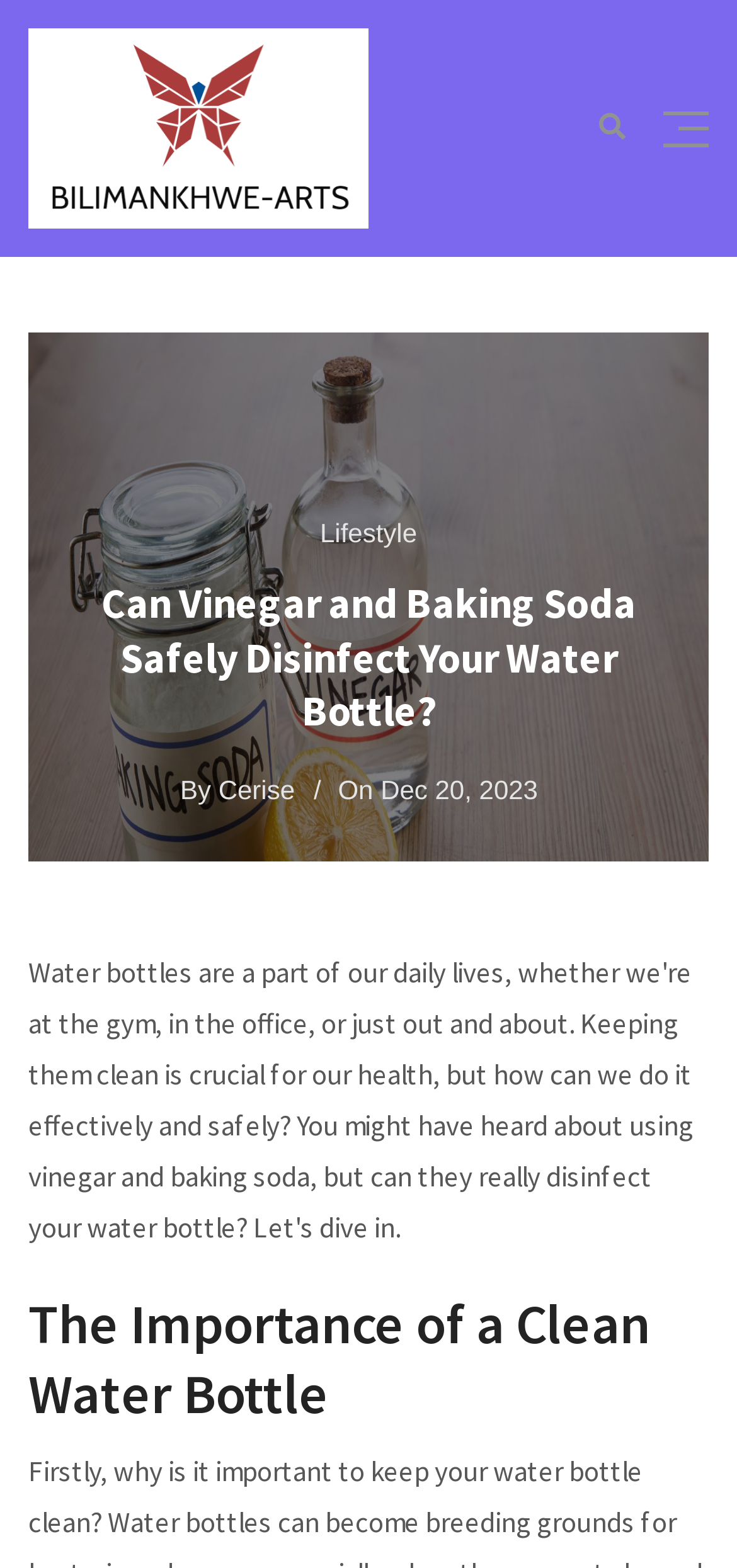Determine the bounding box coordinates (top-left x, top-left y, bottom-right x, bottom-right y) of the UI element described in the following text: parent_node: Home

[0.821, 0.764, 0.923, 0.812]